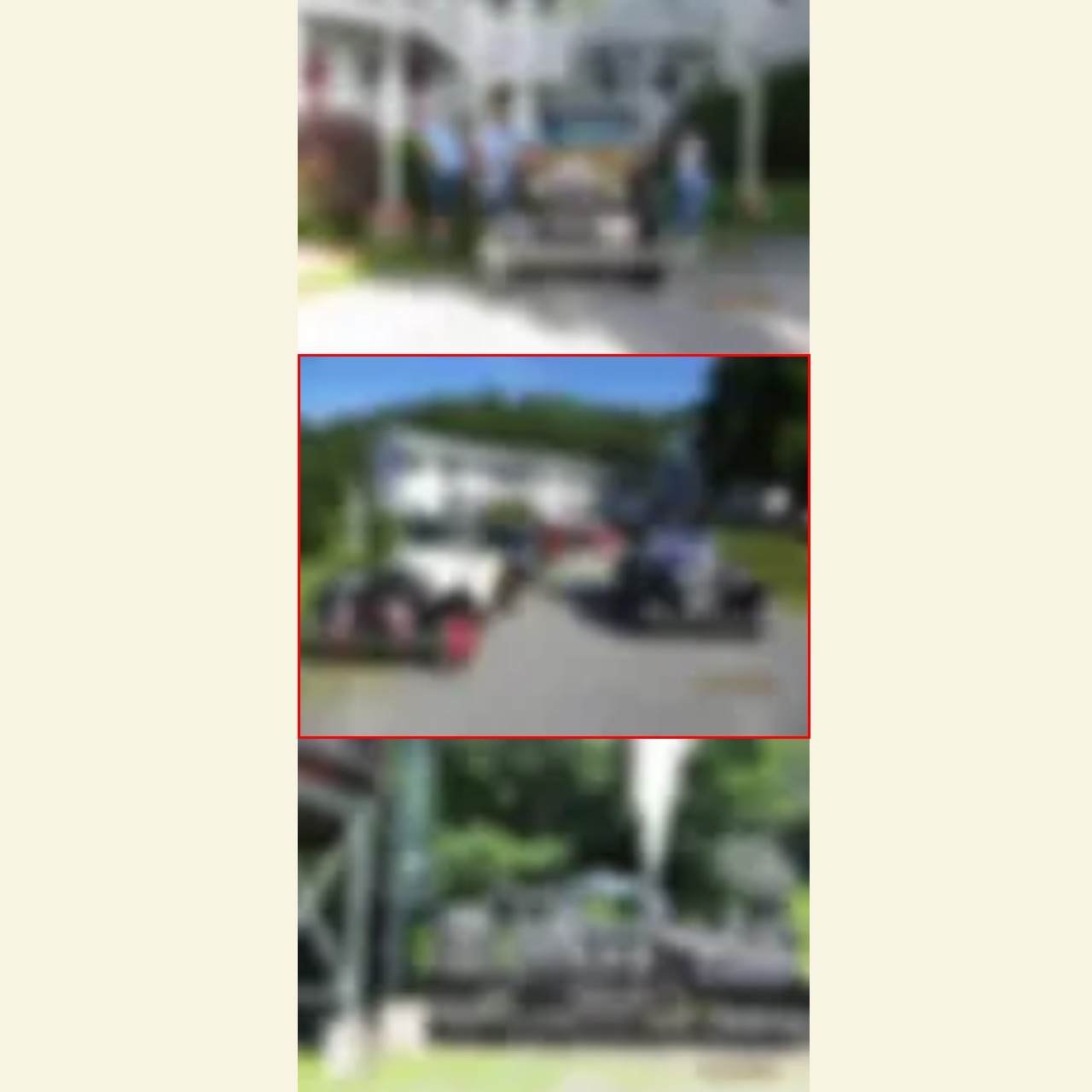Look closely at the image highlighted in red, What is the design feature of the car's top? 
Respond with a single word or phrase.

Soft-top